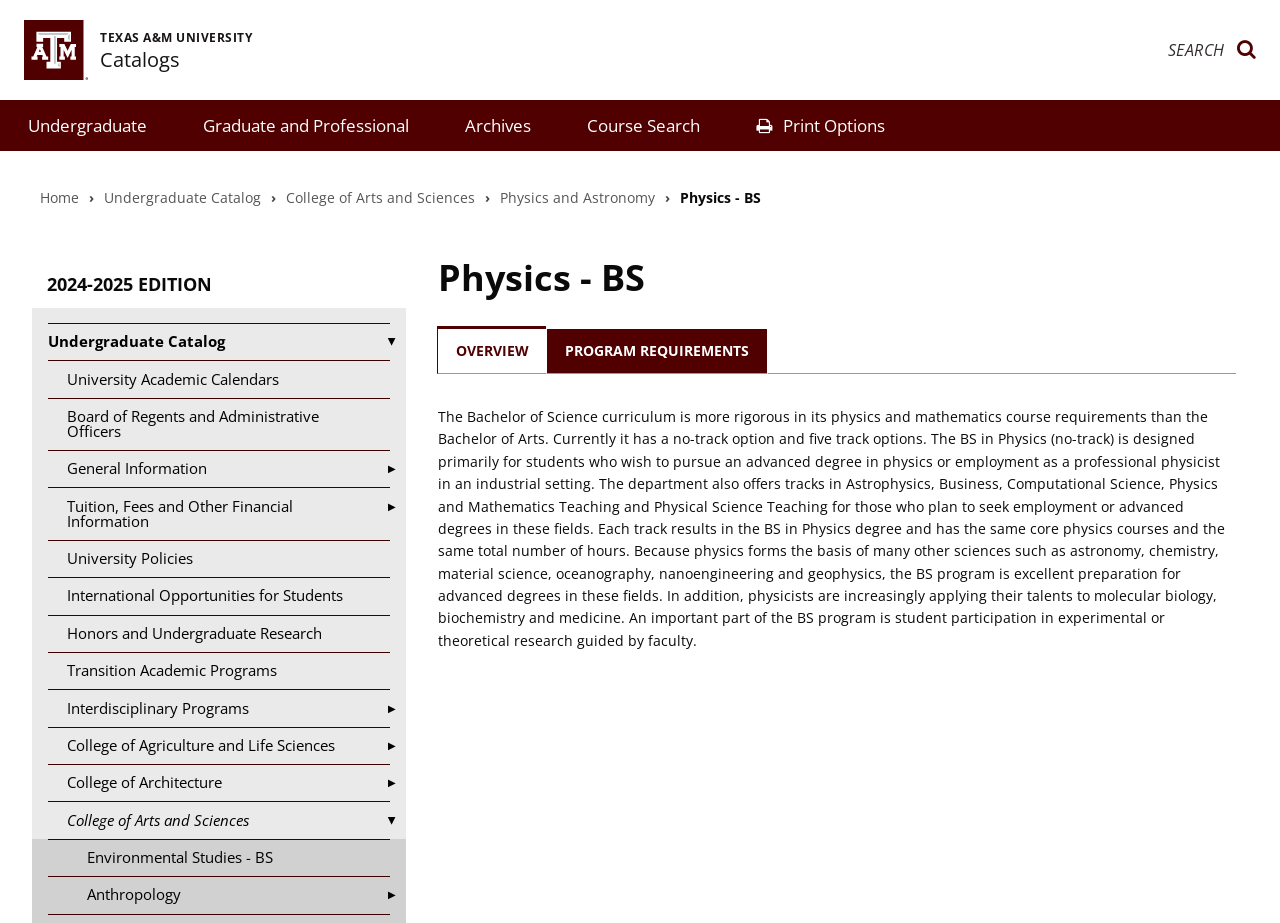Using the information from the screenshot, answer the following question thoroughly:
What is the name of the college that offers the Physics and Astronomy department?

I found the answer by looking at the breadcrumbs navigation, which shows the hierarchy of the webpage, and found that the Physics and Astronomy department is part of the College of Arts and Sciences.